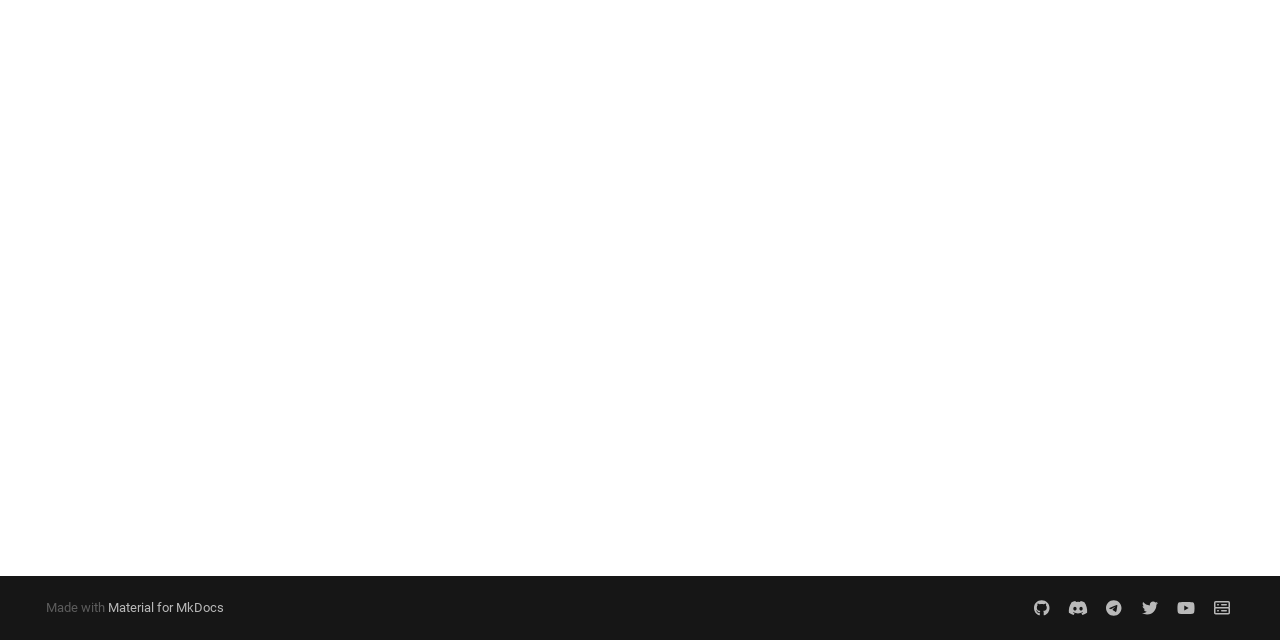Bounding box coordinates should be provided in the format (top-left x, top-left y, bottom-right x, bottom-right y) with all values between 0 and 1. Identify the bounding box for this UI element: title="t.me"

[0.858, 0.925, 0.883, 0.975]